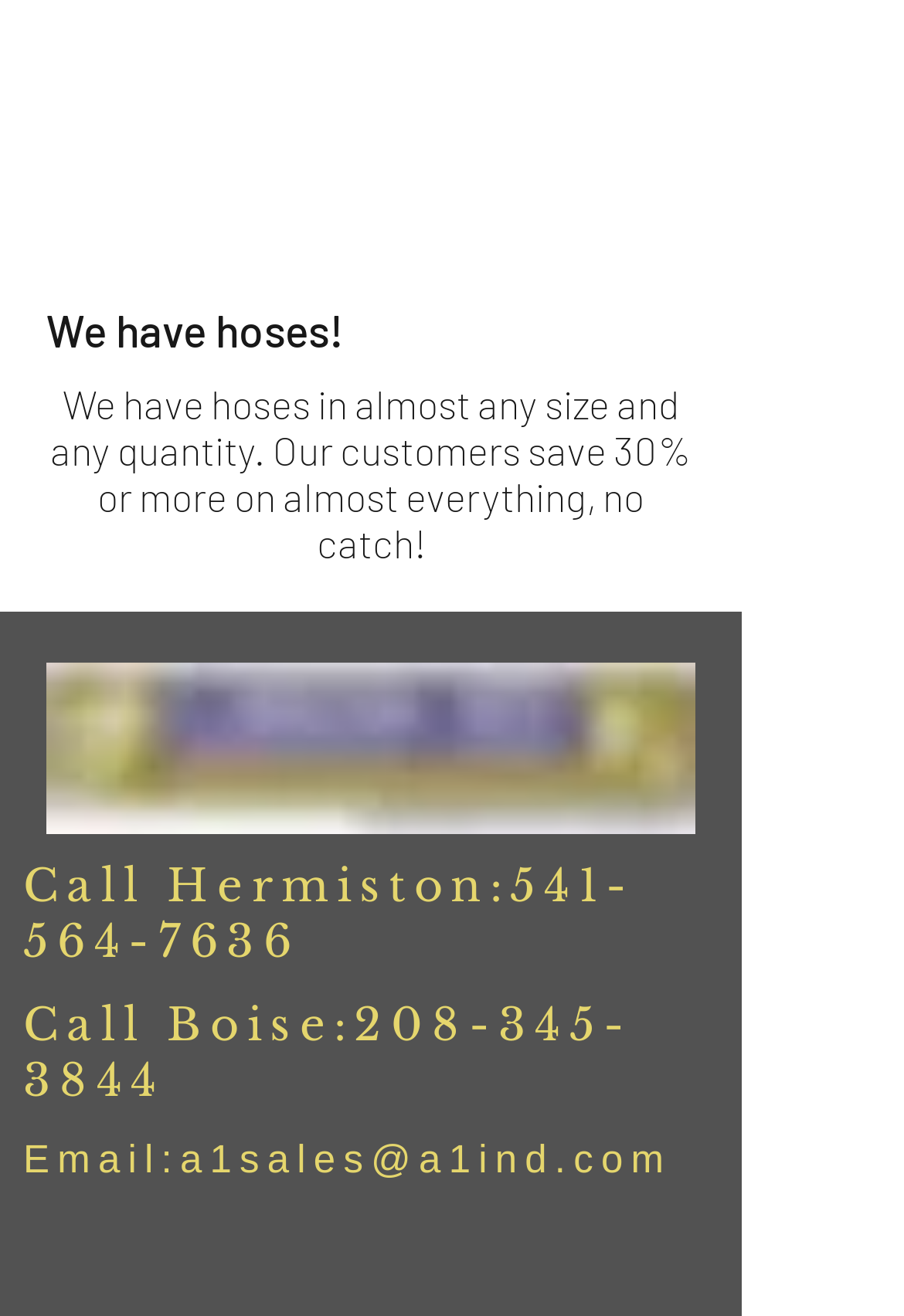What is the company's logo?
Provide a detailed answer to the question, using the image to inform your response.

The company's logo is identified as 'A-1 Industrial' based on the image description 'A-1 Industrial-Transporters Choice Logo white backgroundf.jpg' and the link text 'A-1 Logo'.